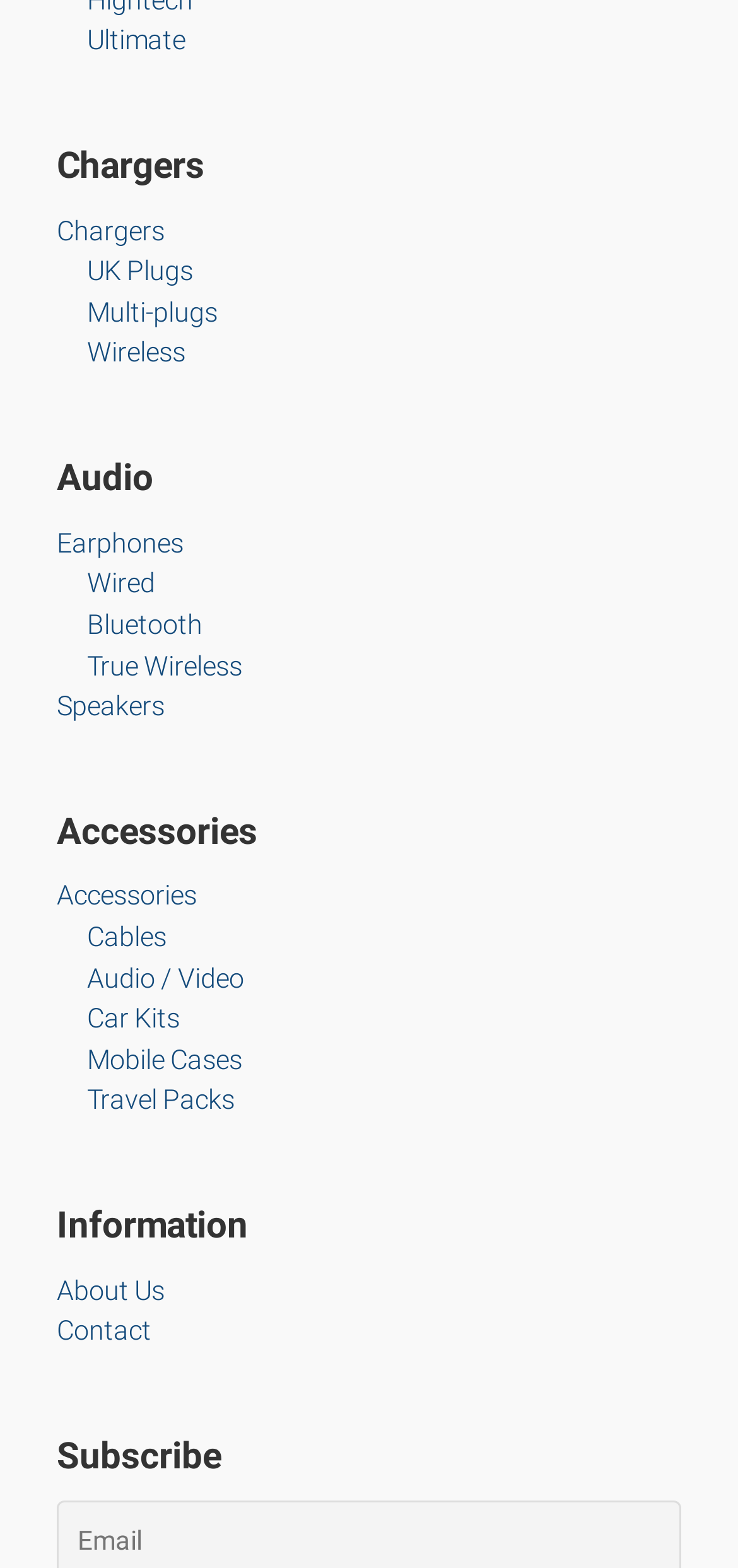What is the last category of information?
Give a one-word or short phrase answer based on the image.

Subscribe